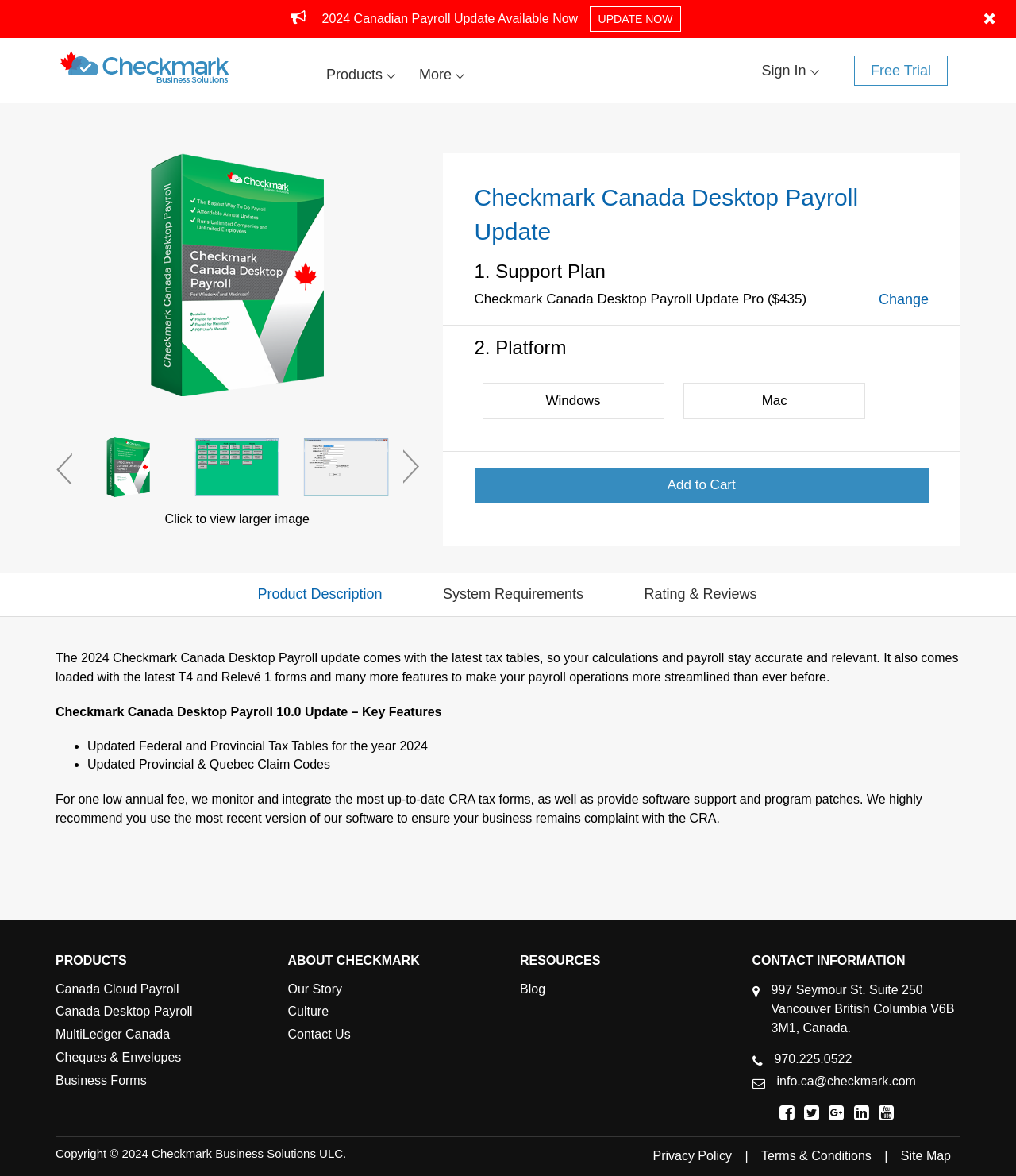Given the webpage screenshot, identify the bounding box of the UI element that matches this description: "970.225.0522".

[0.74, 0.893, 0.945, 0.908]